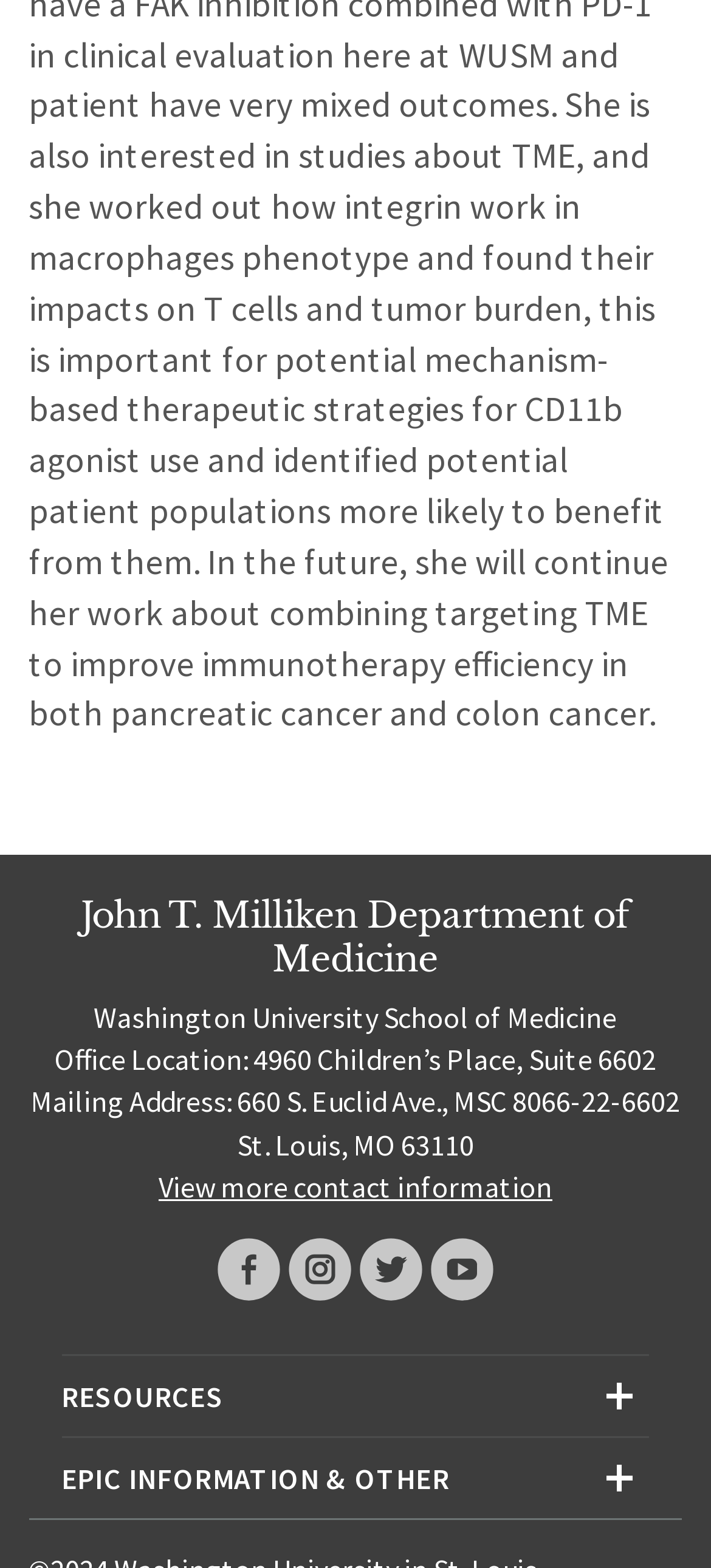Find the bounding box of the UI element described as follows: "Read More".

None